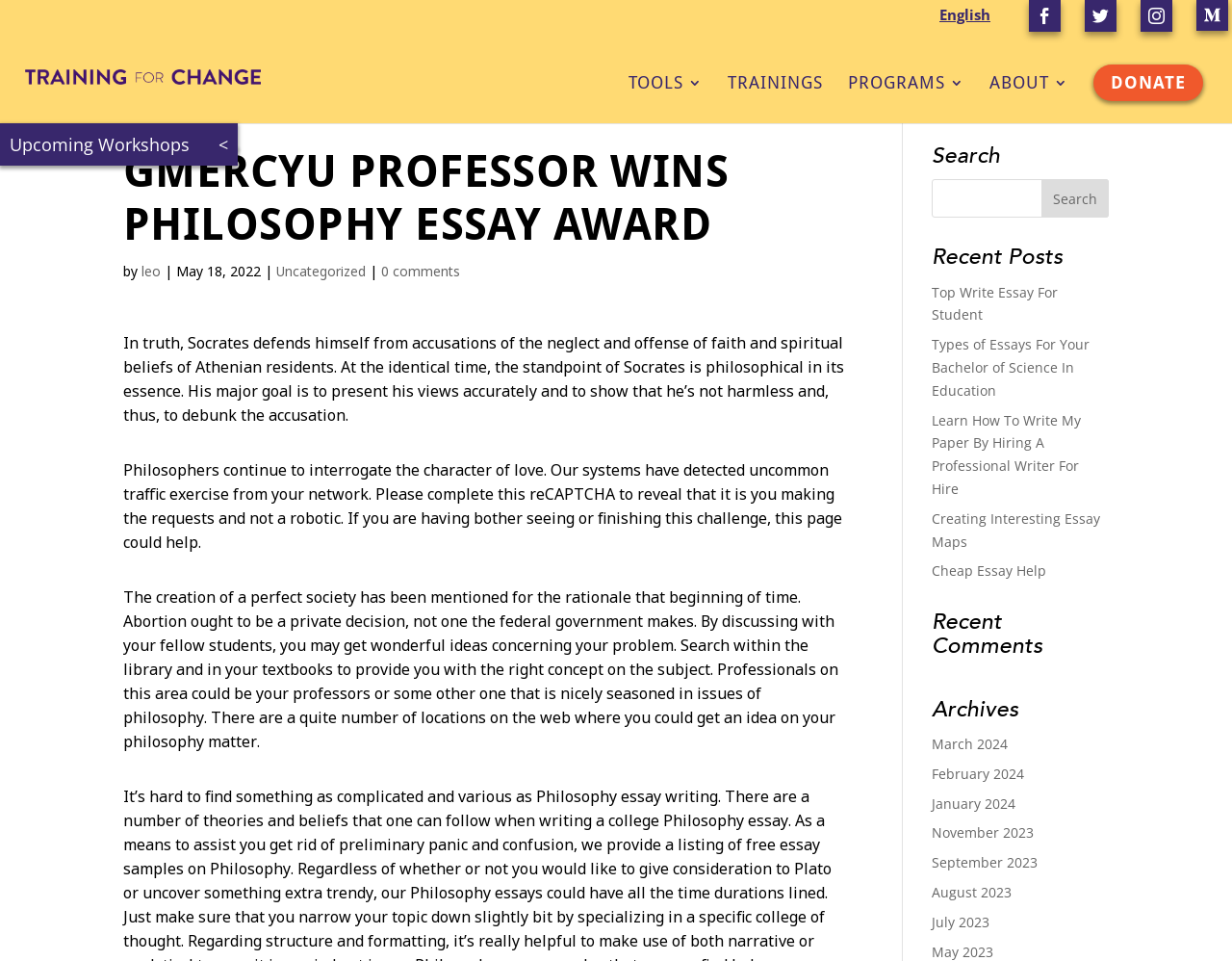Locate the bounding box coordinates of the element I should click to achieve the following instruction: "Search for something".

[0.756, 0.187, 0.9, 0.227]